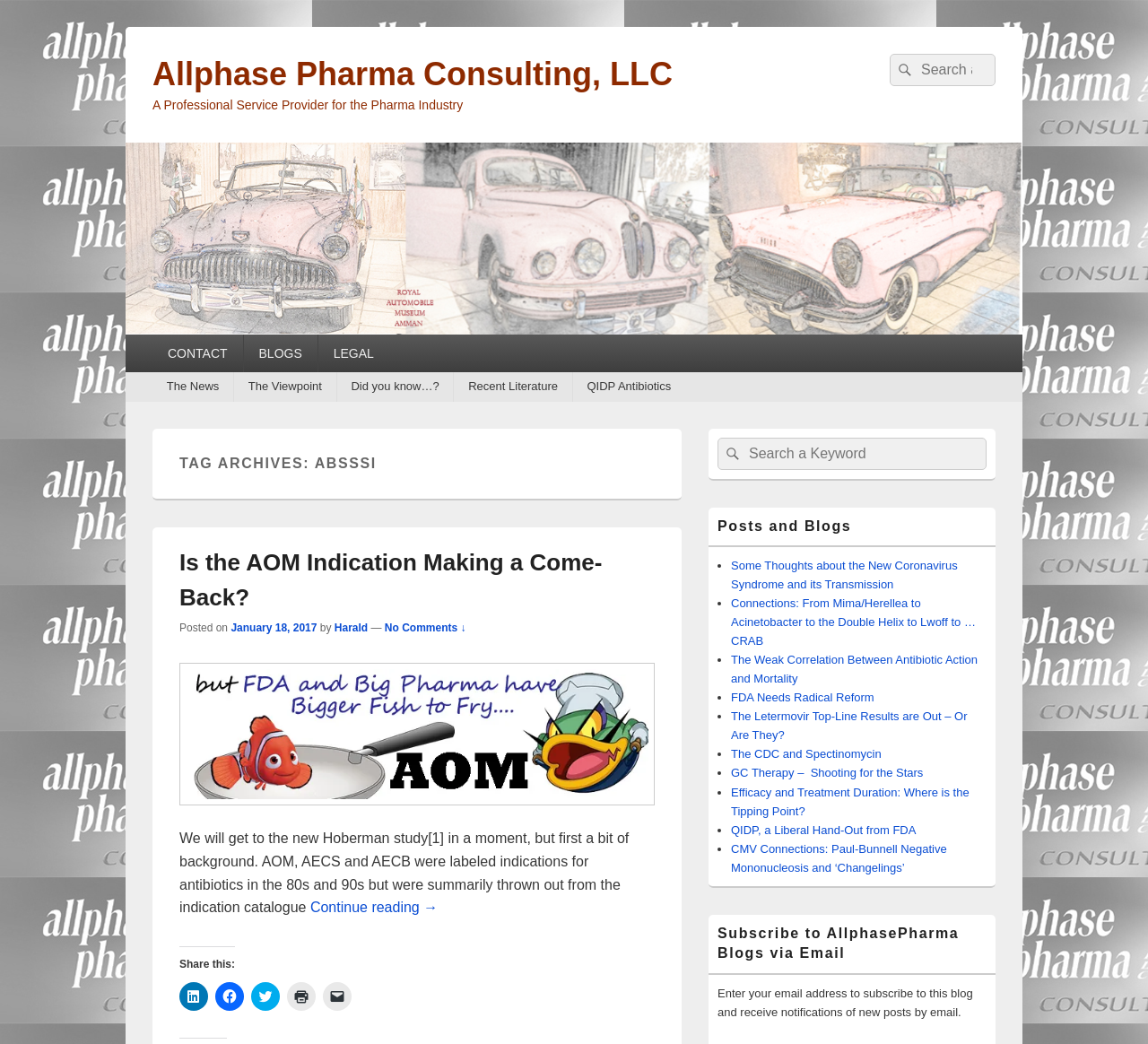Locate the bounding box coordinates of the element that needs to be clicked to carry out the instruction: "Search for something". The coordinates should be given as four float numbers ranging from 0 to 1, i.e., [left, top, right, bottom].

[0.775, 0.052, 0.867, 0.082]